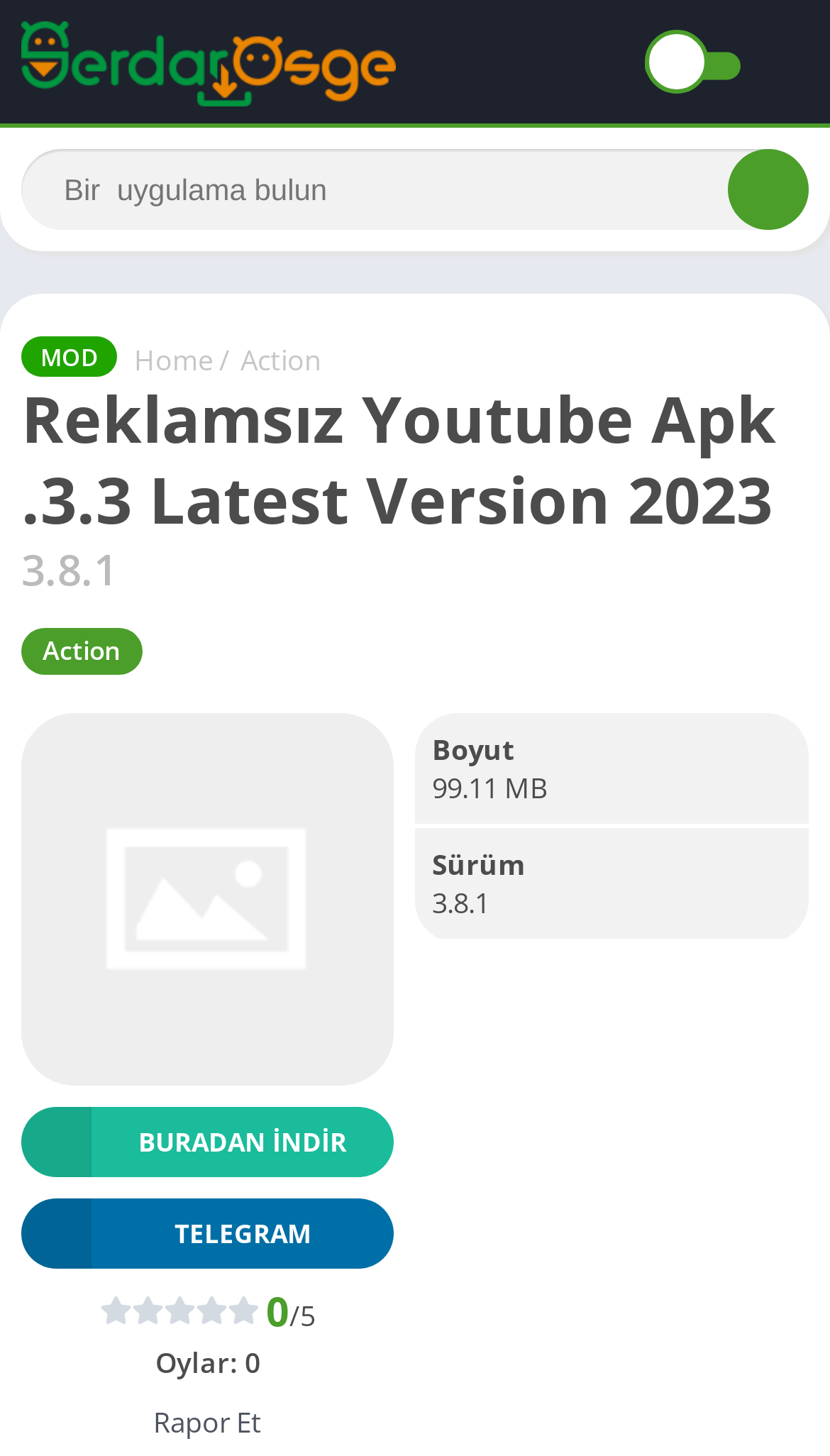Please identify the bounding box coordinates of the region to click in order to complete the task: "Go to Home". The coordinates must be four float numbers between 0 and 1, specified as [left, top, right, bottom].

[0.162, 0.233, 0.256, 0.26]